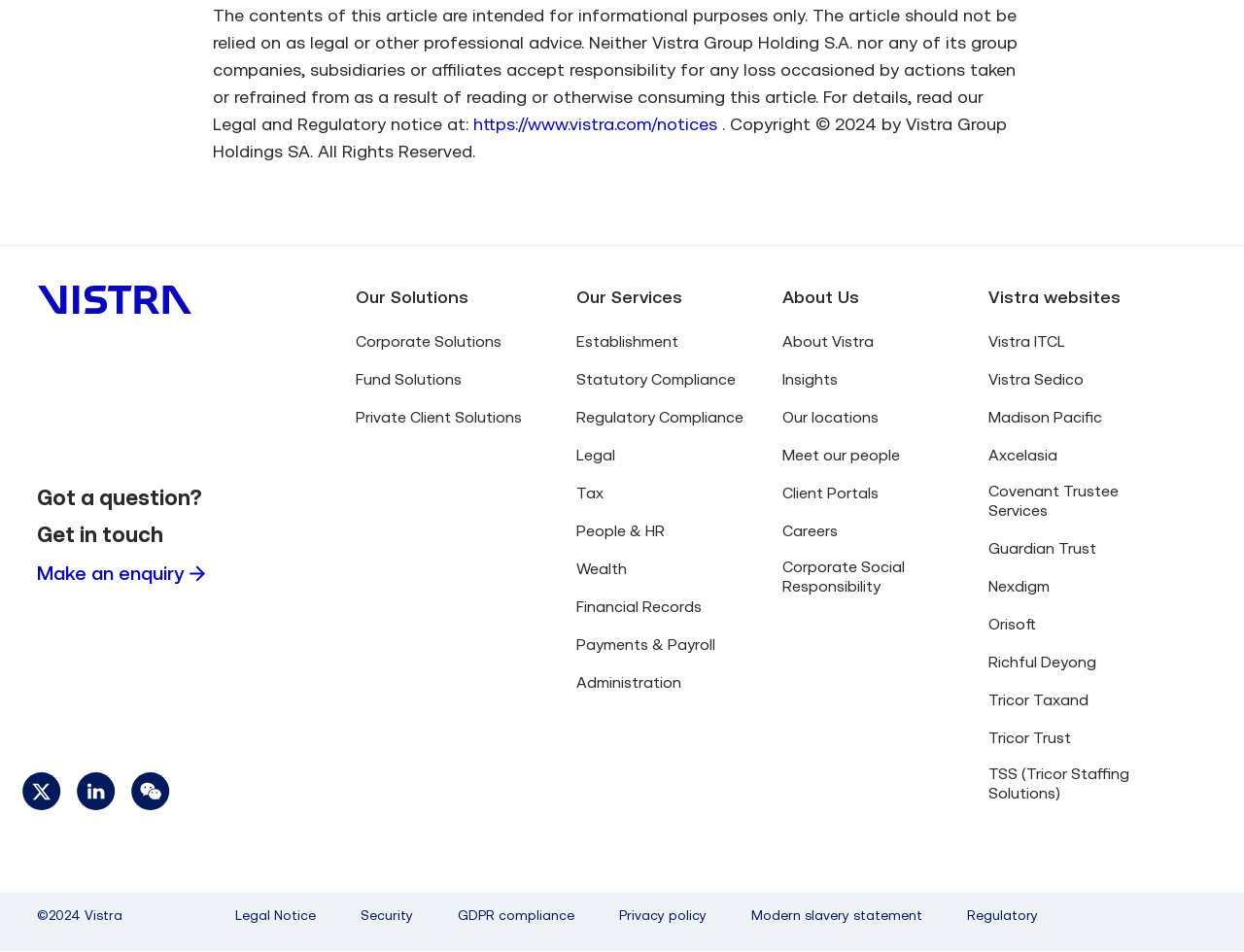Bounding box coordinates are specified in the format (top-left x, top-left y, bottom-right x, bottom-right y). All values are floating point numbers bounded between 0 and 1. Please provide the bounding box coordinate of the region this sentence describes: Corporate Social Responsibility

[0.629, 0.584, 0.771, 0.625]